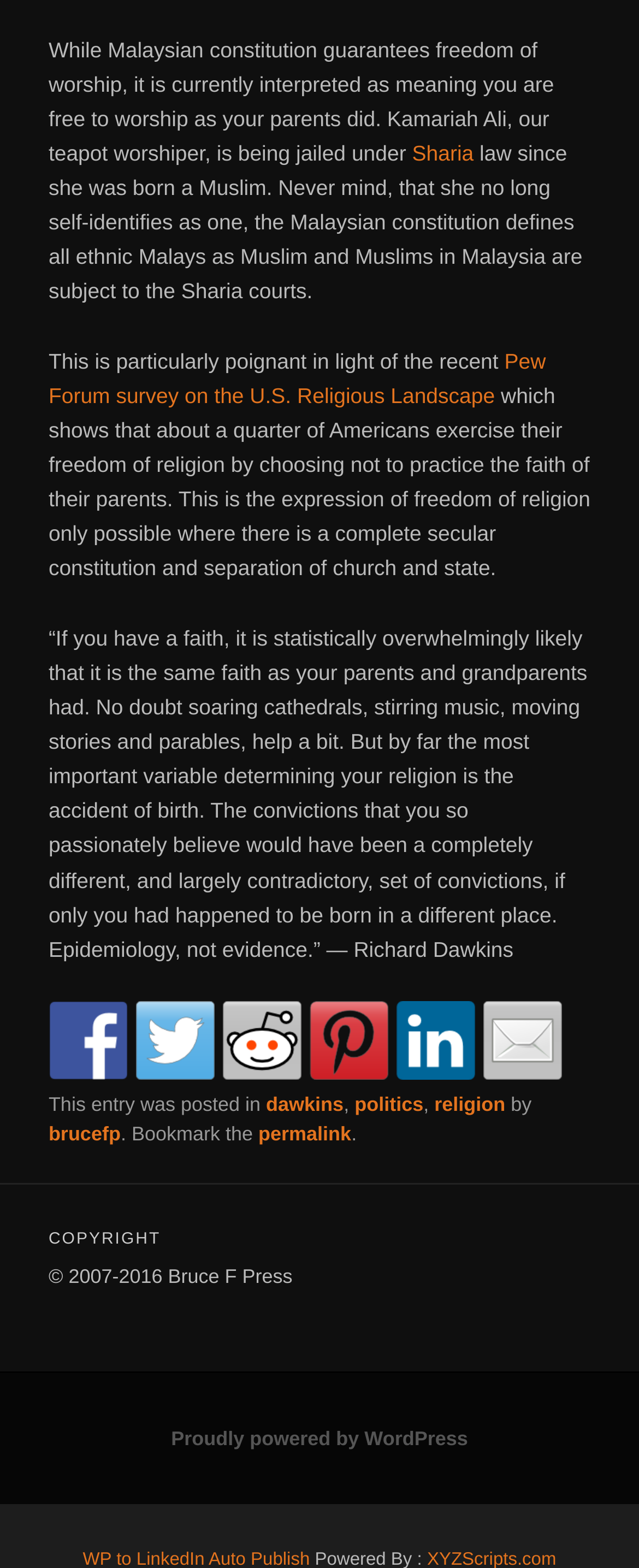Can you find the bounding box coordinates for the element that needs to be clicked to execute this instruction: "Visit the Pew Forum survey on the U.S. Religious Landscape"? The coordinates should be given as four float numbers between 0 and 1, i.e., [left, top, right, bottom].

[0.076, 0.222, 0.854, 0.26]